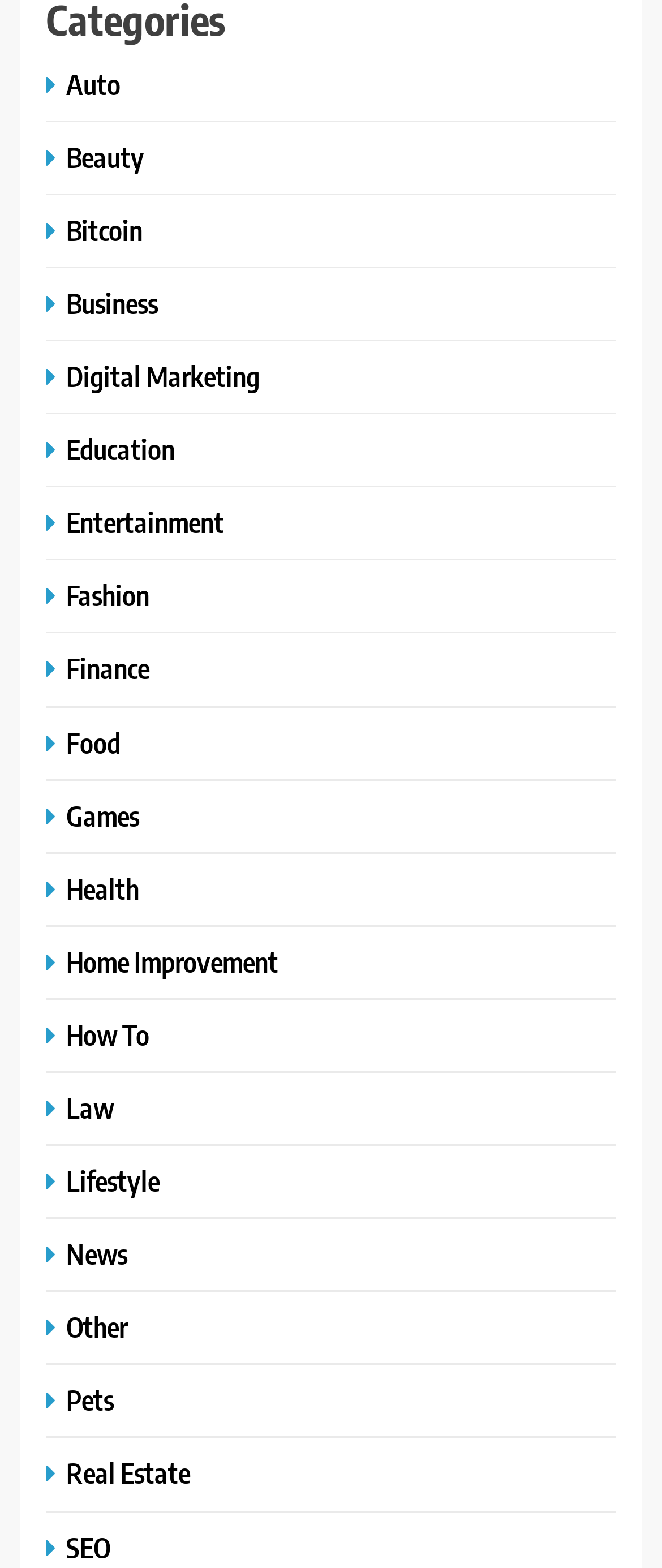Give a one-word or short phrase answer to this question: 
How many categories are available?

21